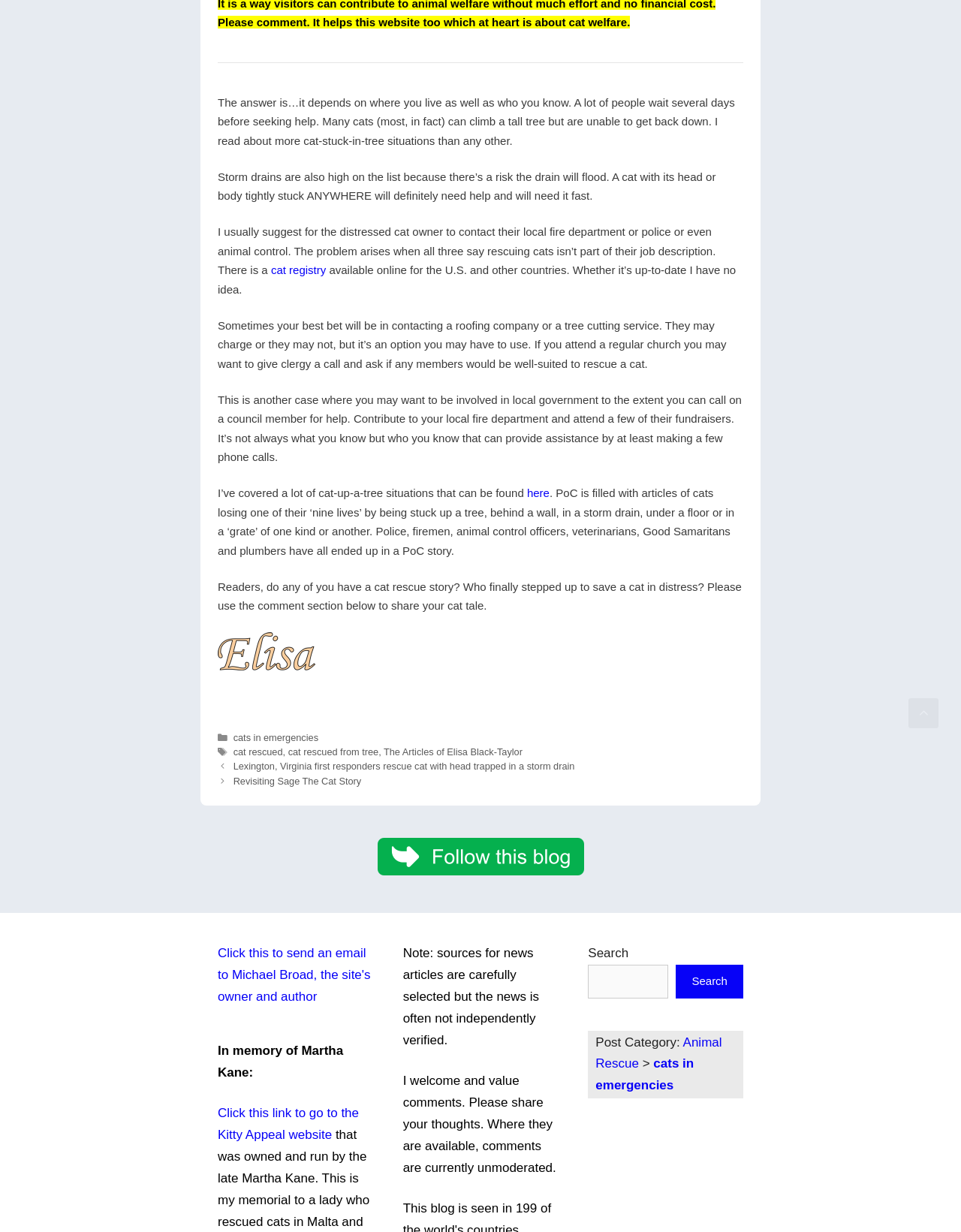Please look at the image and answer the question with a detailed explanation: What is the author's request to readers at the end of the article?

The author requests readers to share their own cat rescue stories in the comment section, as indicated by the text 'Readers, do any of you have a cat rescue story? Who finally stepped up to save a cat in distress? Please use the comment section below to share your cat tale'.